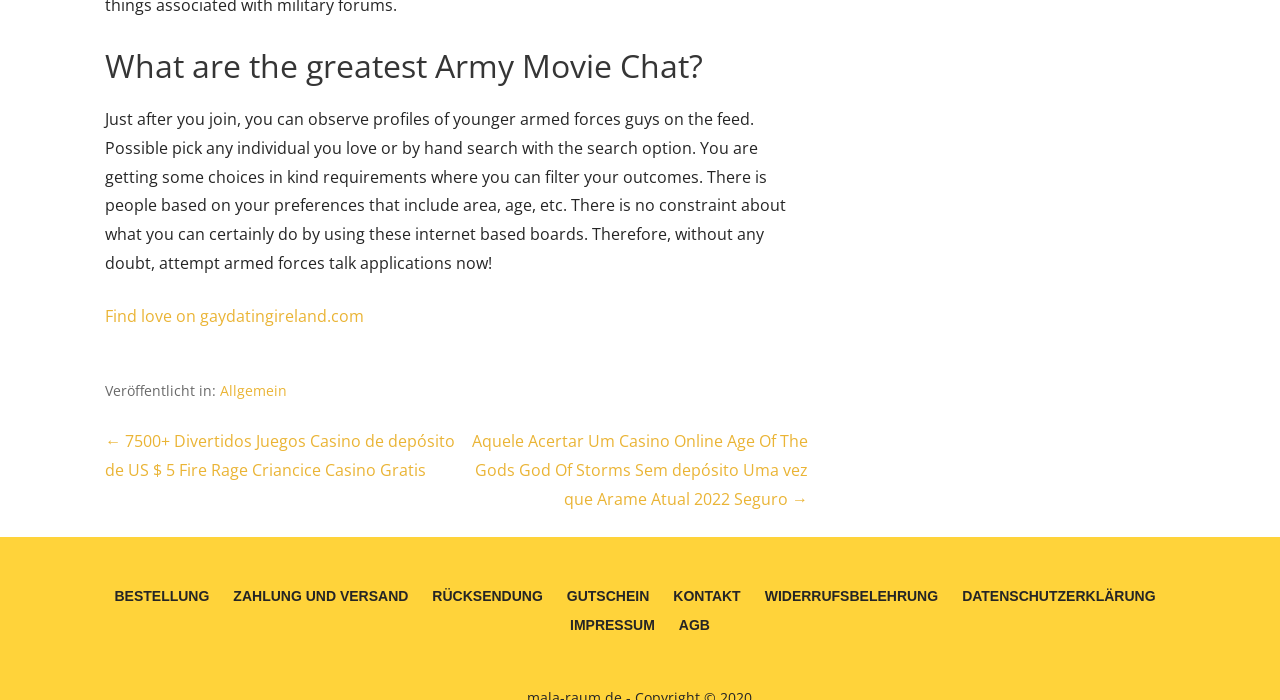Predict the bounding box of the UI element based on the description: "Find love on gaydatingireland.com". The coordinates should be four float numbers between 0 and 1, formatted as [left, top, right, bottom].

[0.082, 0.435, 0.285, 0.467]